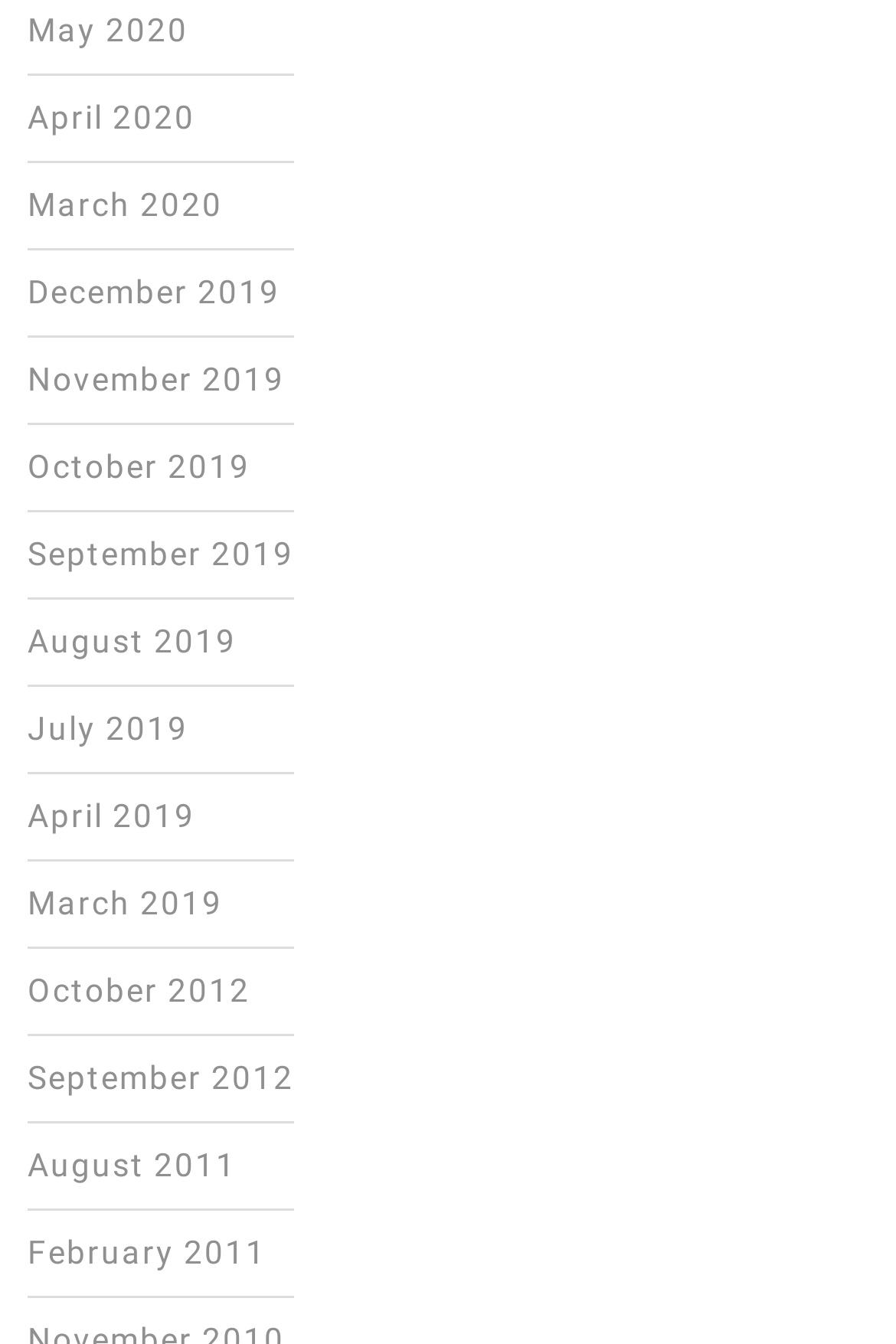Answer the following in one word or a short phrase: 
How many links are from the year 2012?

2